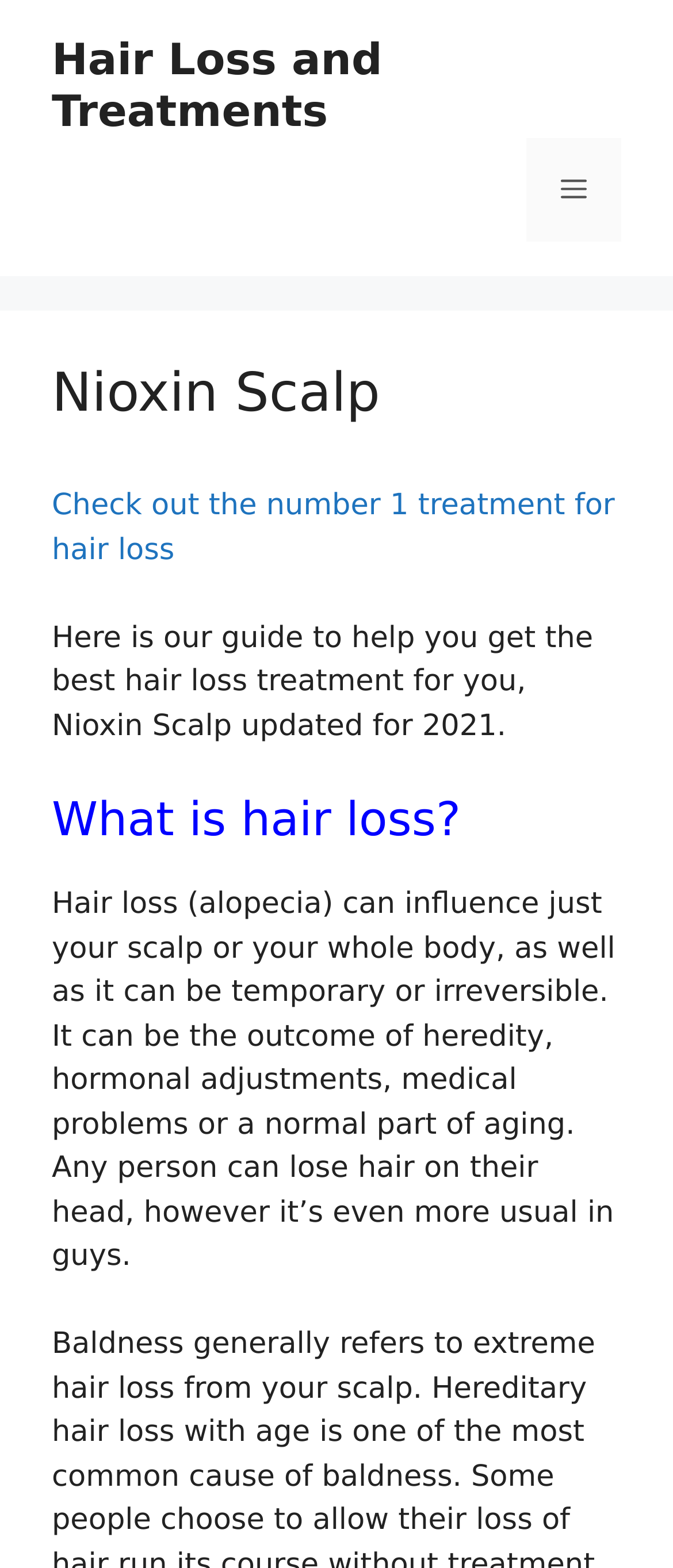Identify the bounding box coordinates for the UI element that matches this description: "Hair Loss and Treatments".

[0.077, 0.022, 0.568, 0.087]